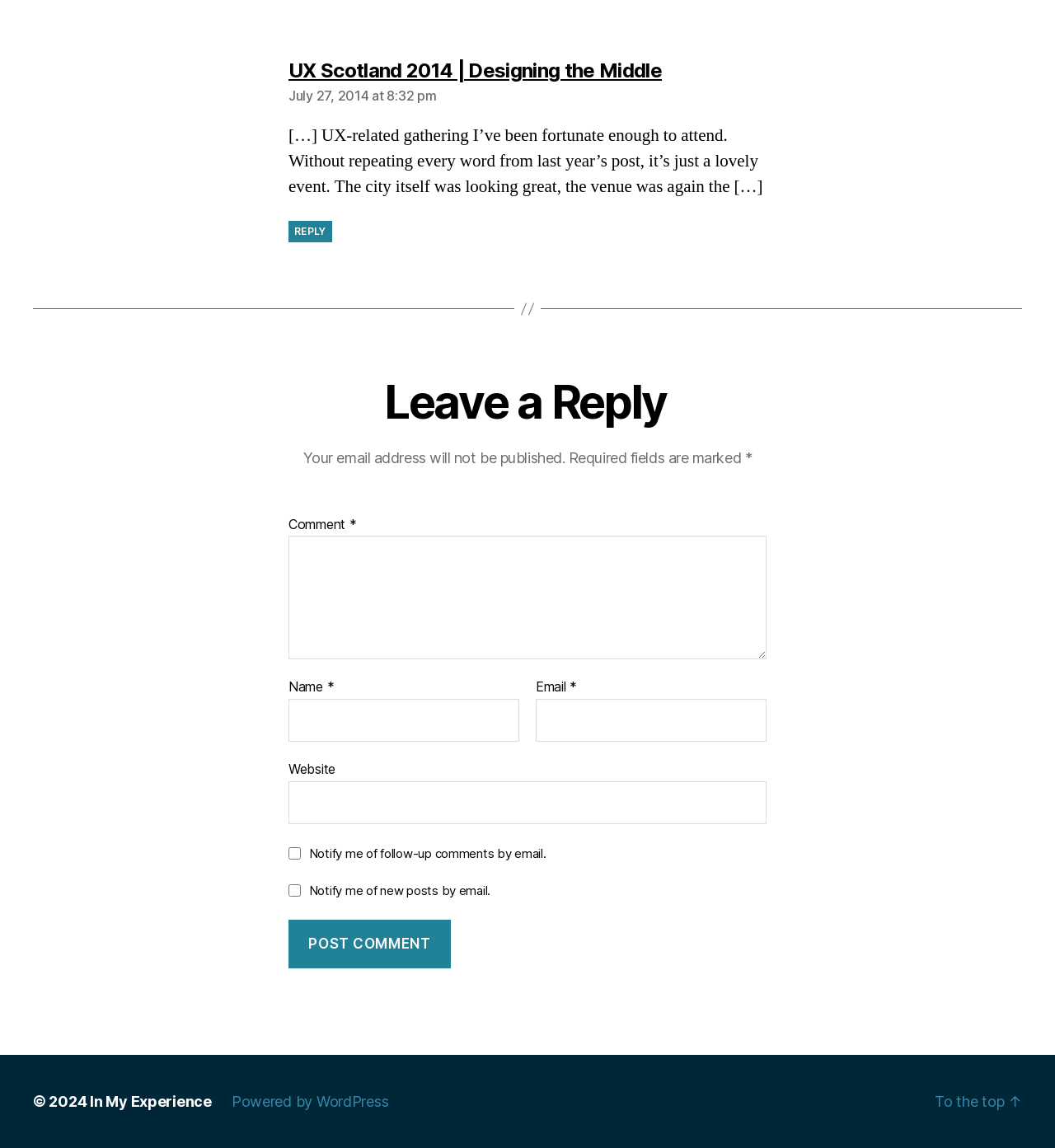Respond to the following query with just one word or a short phrase: 
What is the title of the article being commented on?

UX Scotland 2014 | Designing the Middle